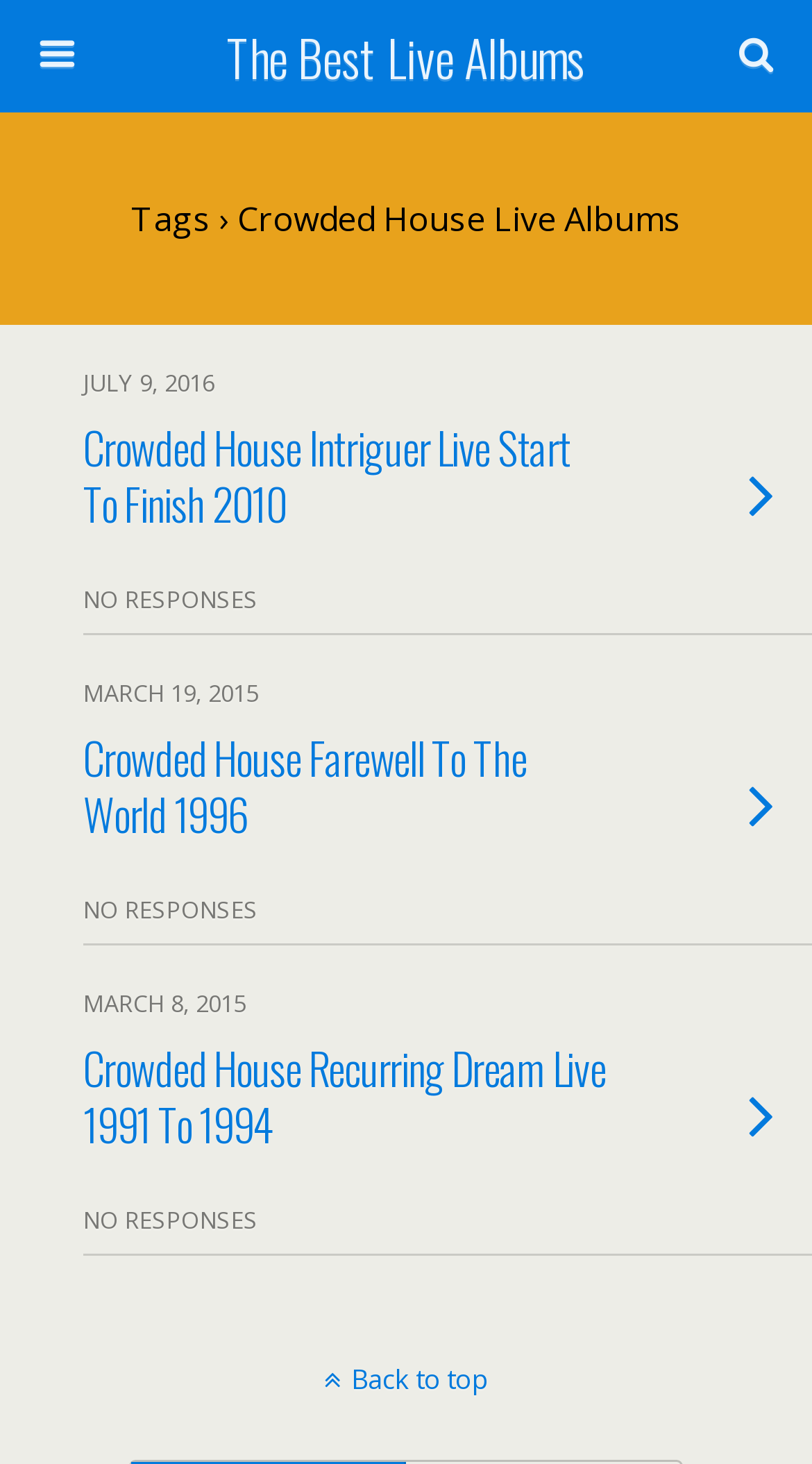How many headings are there?
Based on the image, answer the question with as much detail as possible.

I counted the number of headings, which are 'Crowded House Intriguer Live Start To Finish 2010', 'Crowded House Farewell To The World 1996', and 'Crowded House Recurring Dream Live 1991 To 1994'. There are 3 headings.